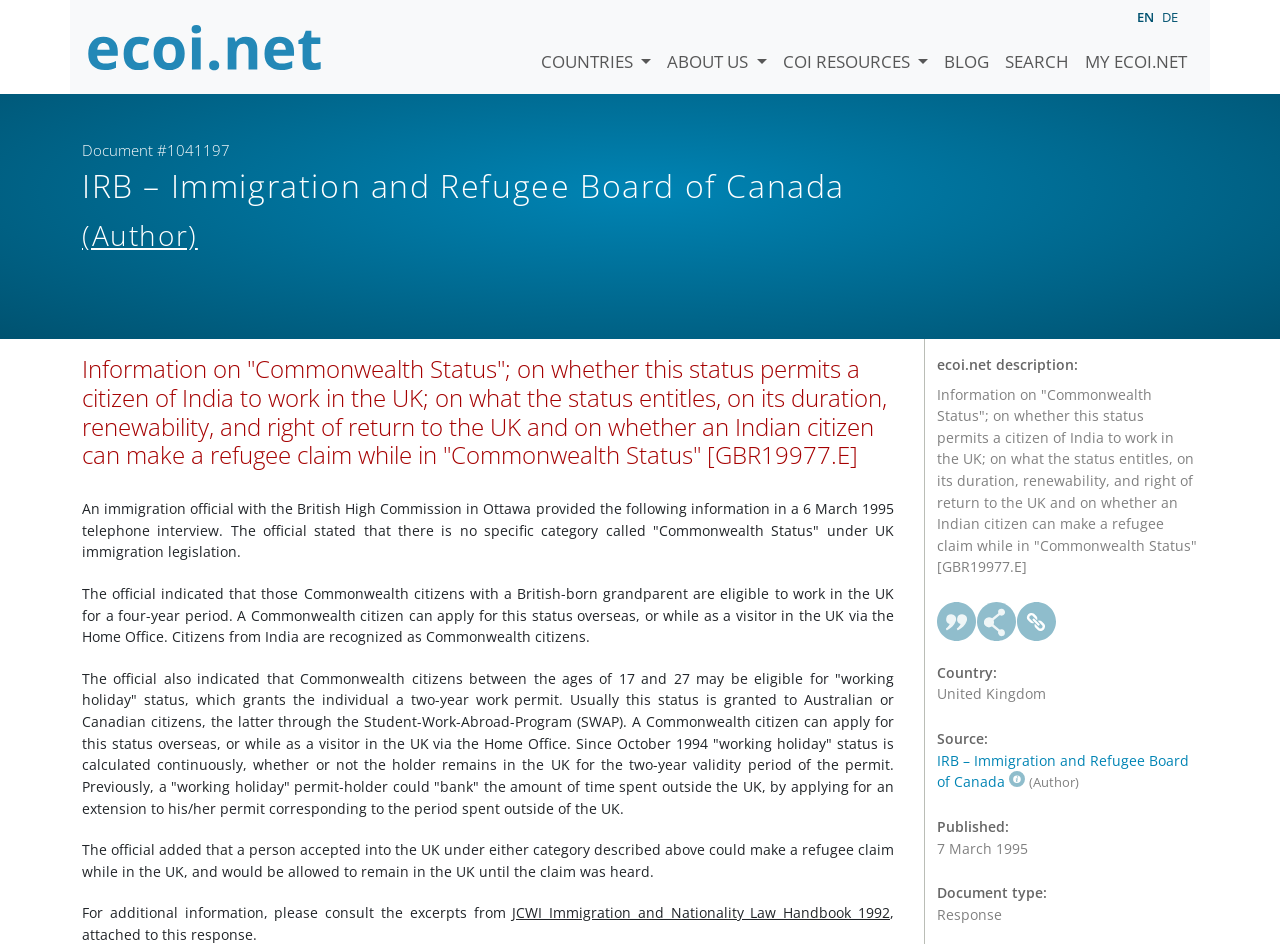Please identify the bounding box coordinates of the element I should click to complete this instruction: 'Click the 'BLOG' link'. The coordinates should be given as four float numbers between 0 and 1, like this: [left, top, right, bottom].

[0.731, 0.02, 0.779, 0.079]